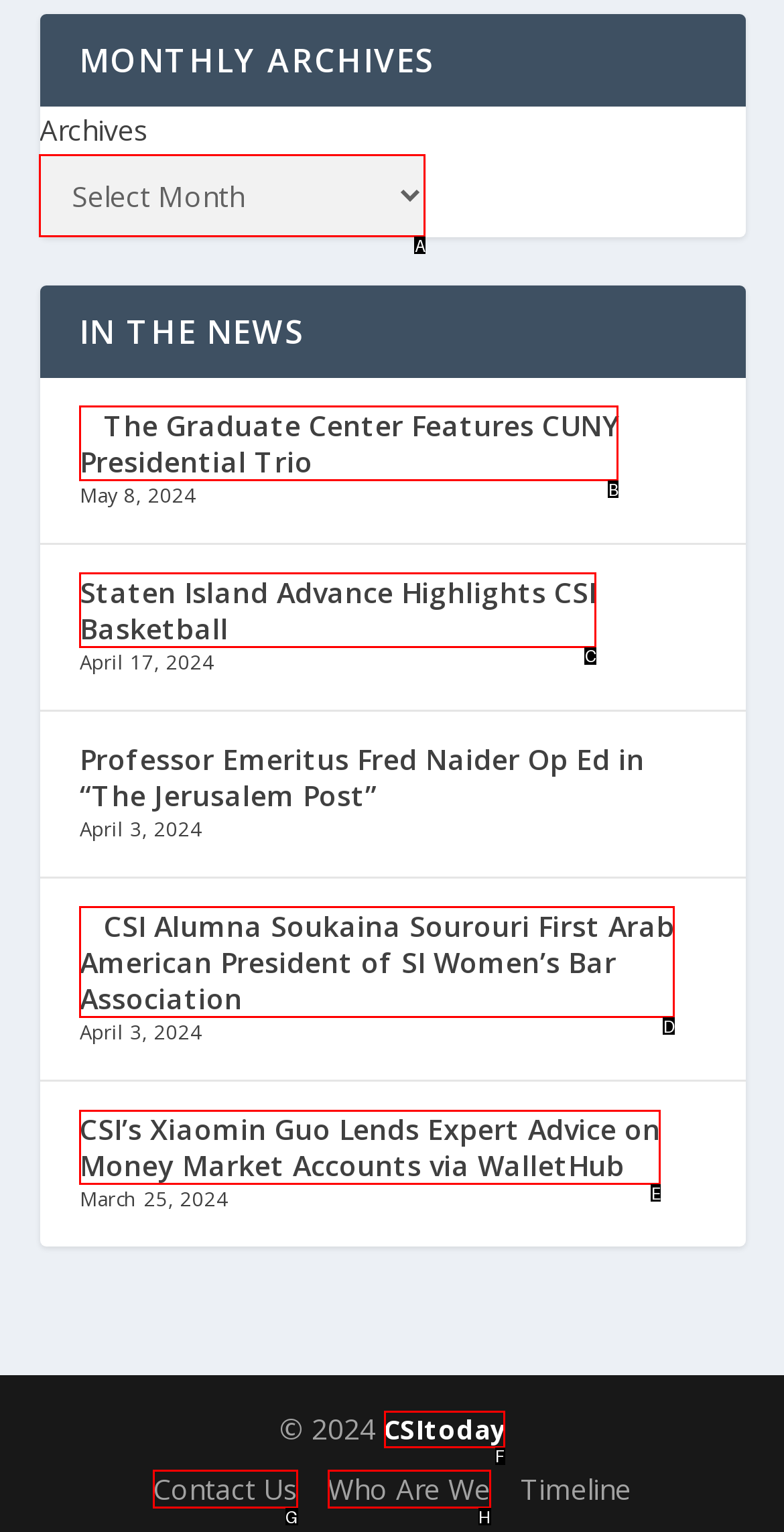Identify the letter of the UI element you should interact with to perform the task: Visit the CSItoday website
Reply with the appropriate letter of the option.

F